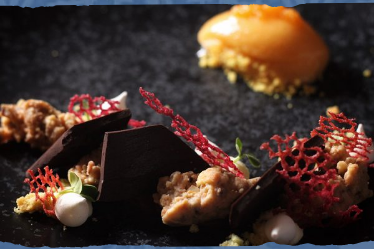Answer the question below in one word or phrase:
What is the likely composition of the bright orange sphere?

Sorbet or mousse